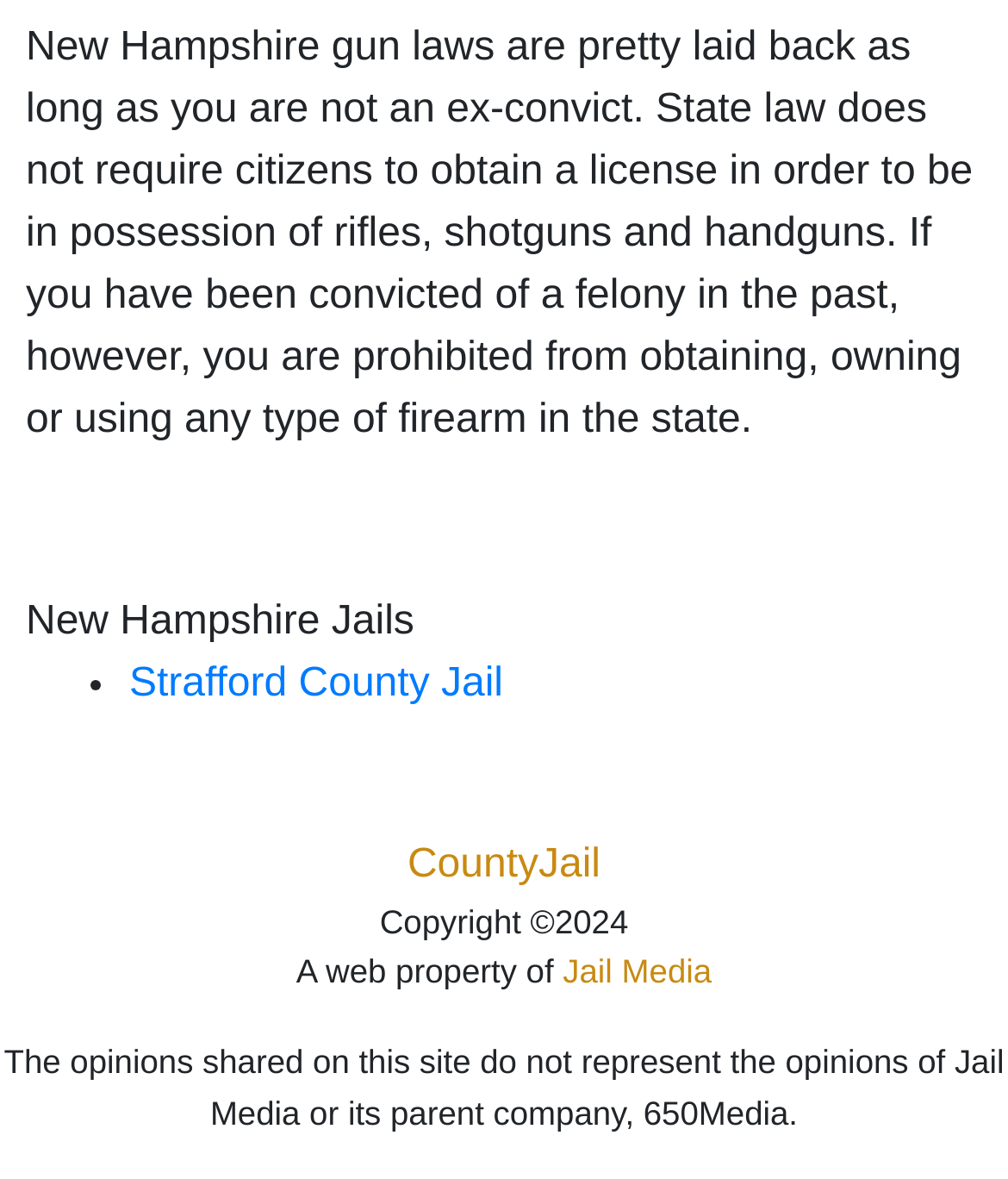What type of facility is Strafford County Jail? Examine the screenshot and reply using just one word or a brief phrase.

Jail